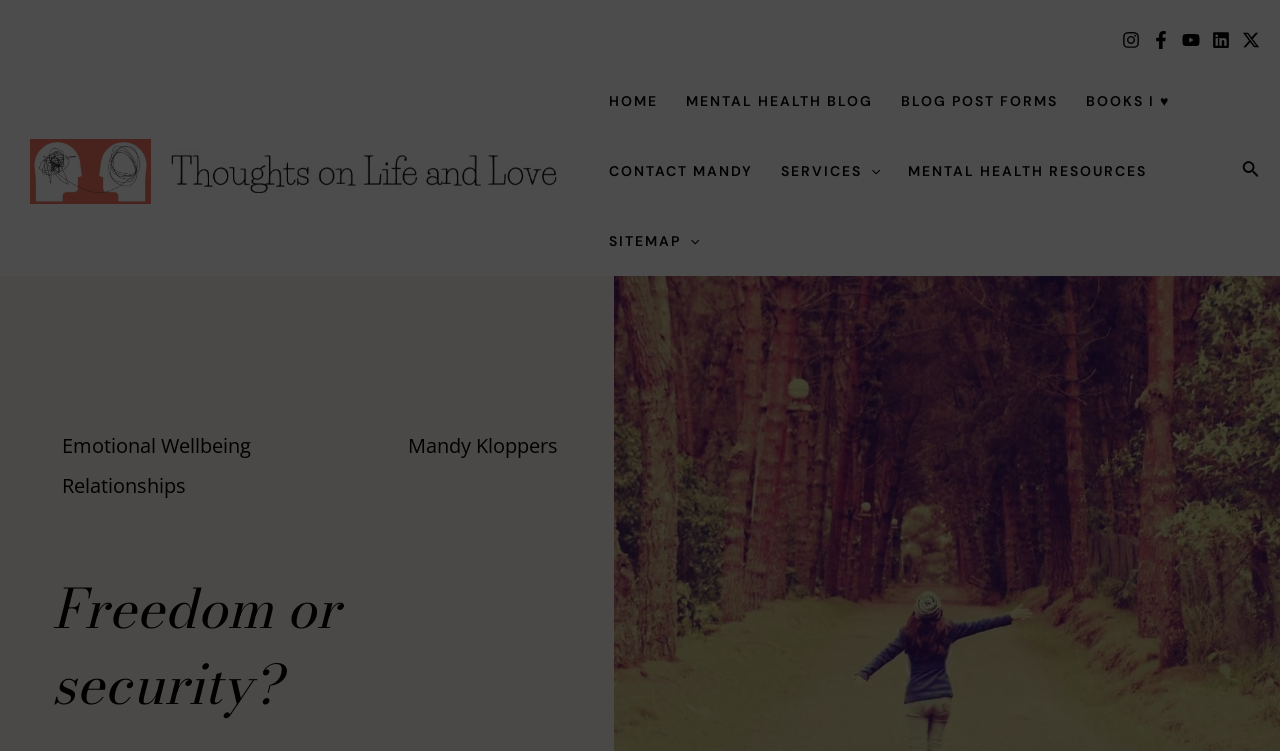Please determine the bounding box coordinates of the element's region to click for the following instruction: "Go to HOME page".

[0.465, 0.088, 0.525, 0.181]